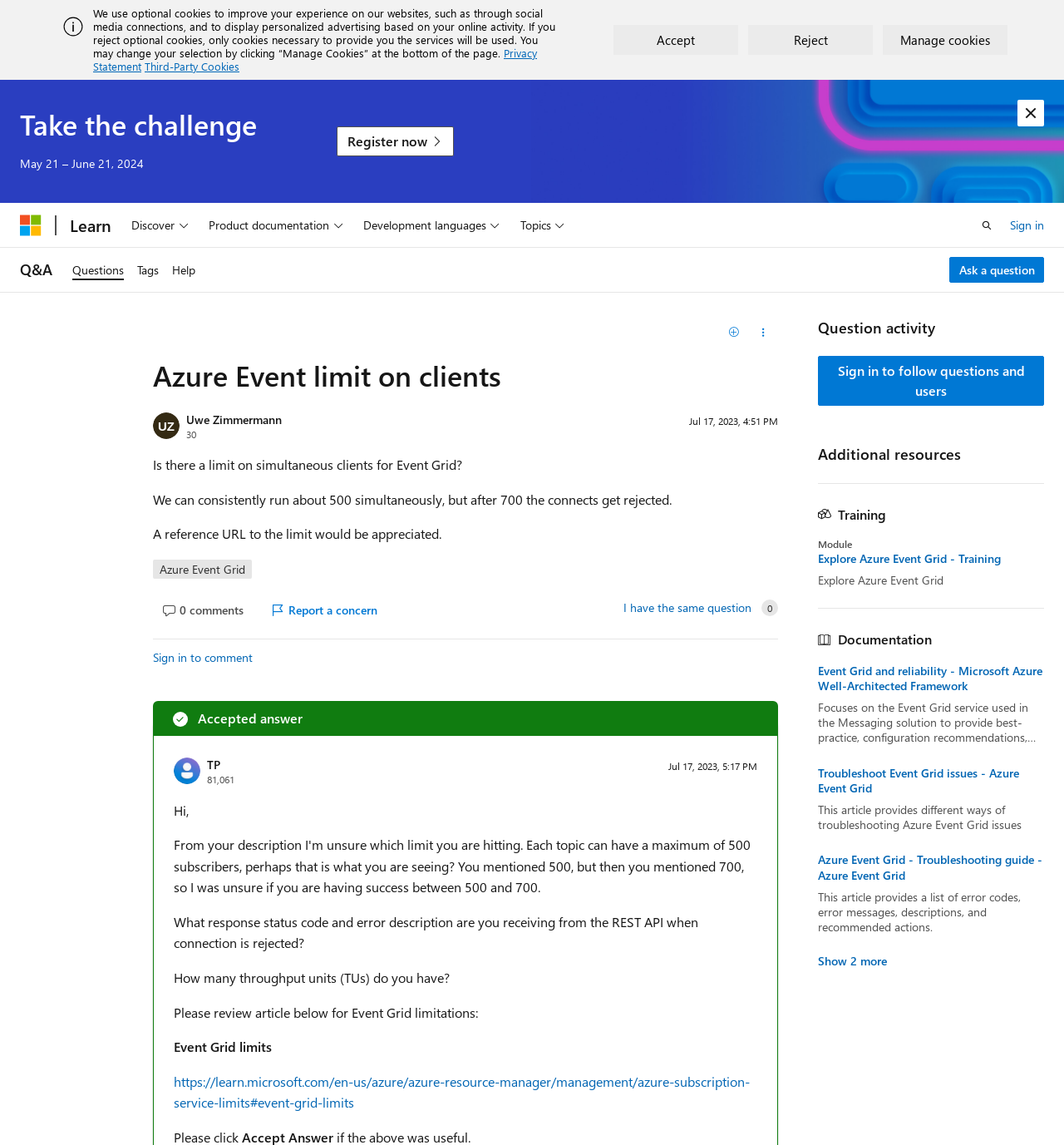Locate the bounding box coordinates of the clickable area needed to fulfill the instruction: "Ask a question".

[0.892, 0.224, 0.981, 0.247]